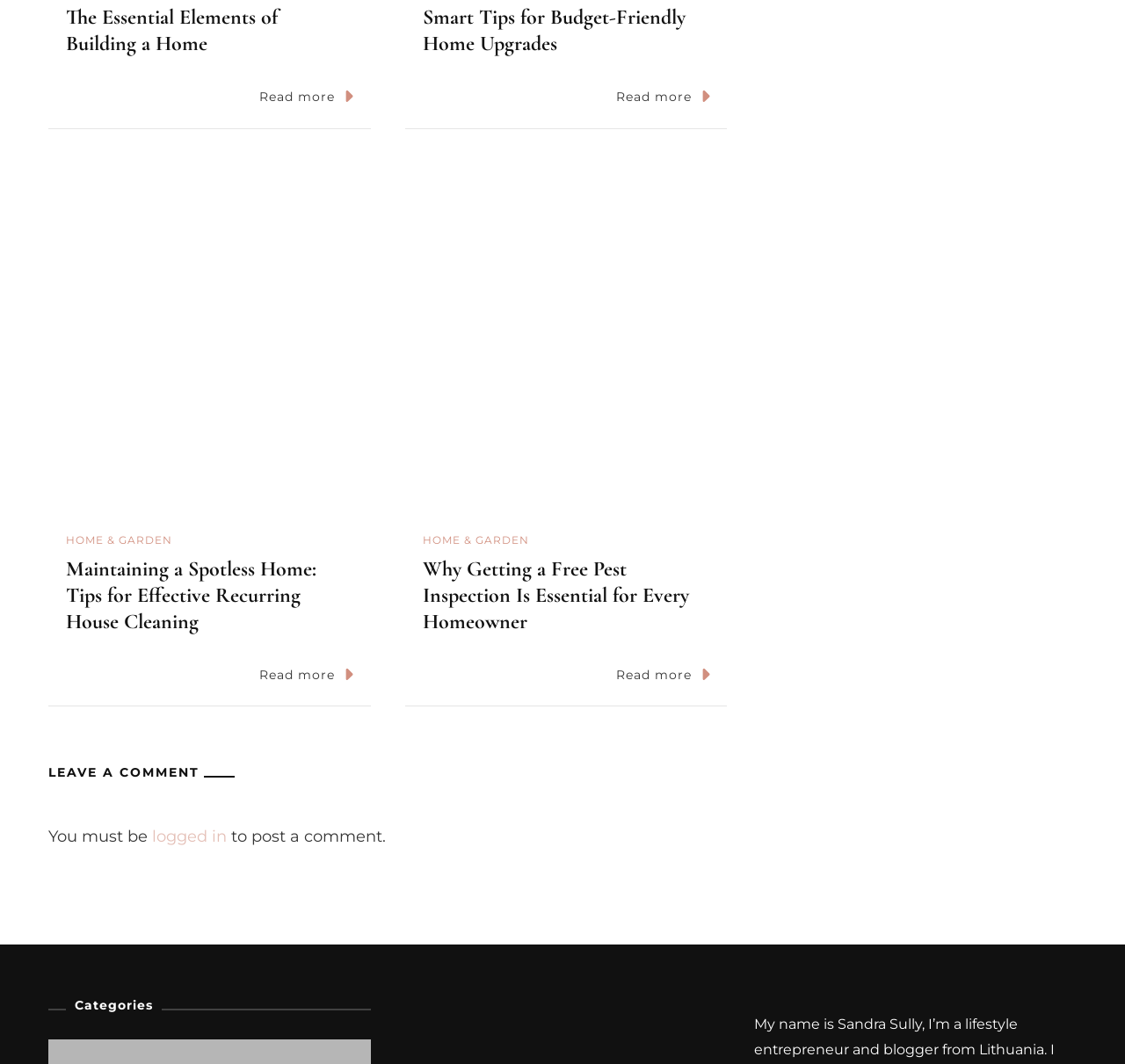Provide your answer in a single word or phrase: 
What is the topic of the second article?

pest inspection